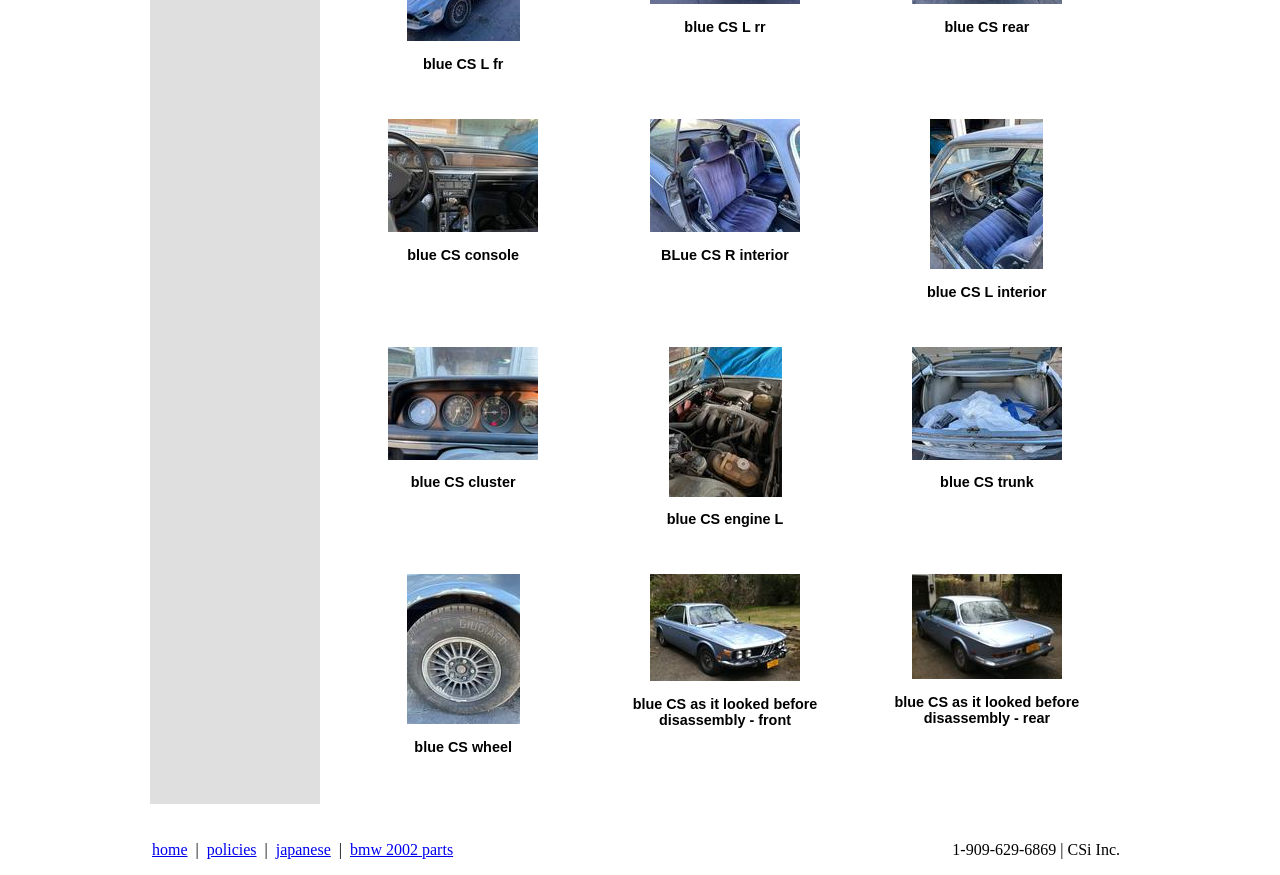Based on the provided description, "Major Pollutant", find the bounding box of the corresponding UI element in the screenshot.

None